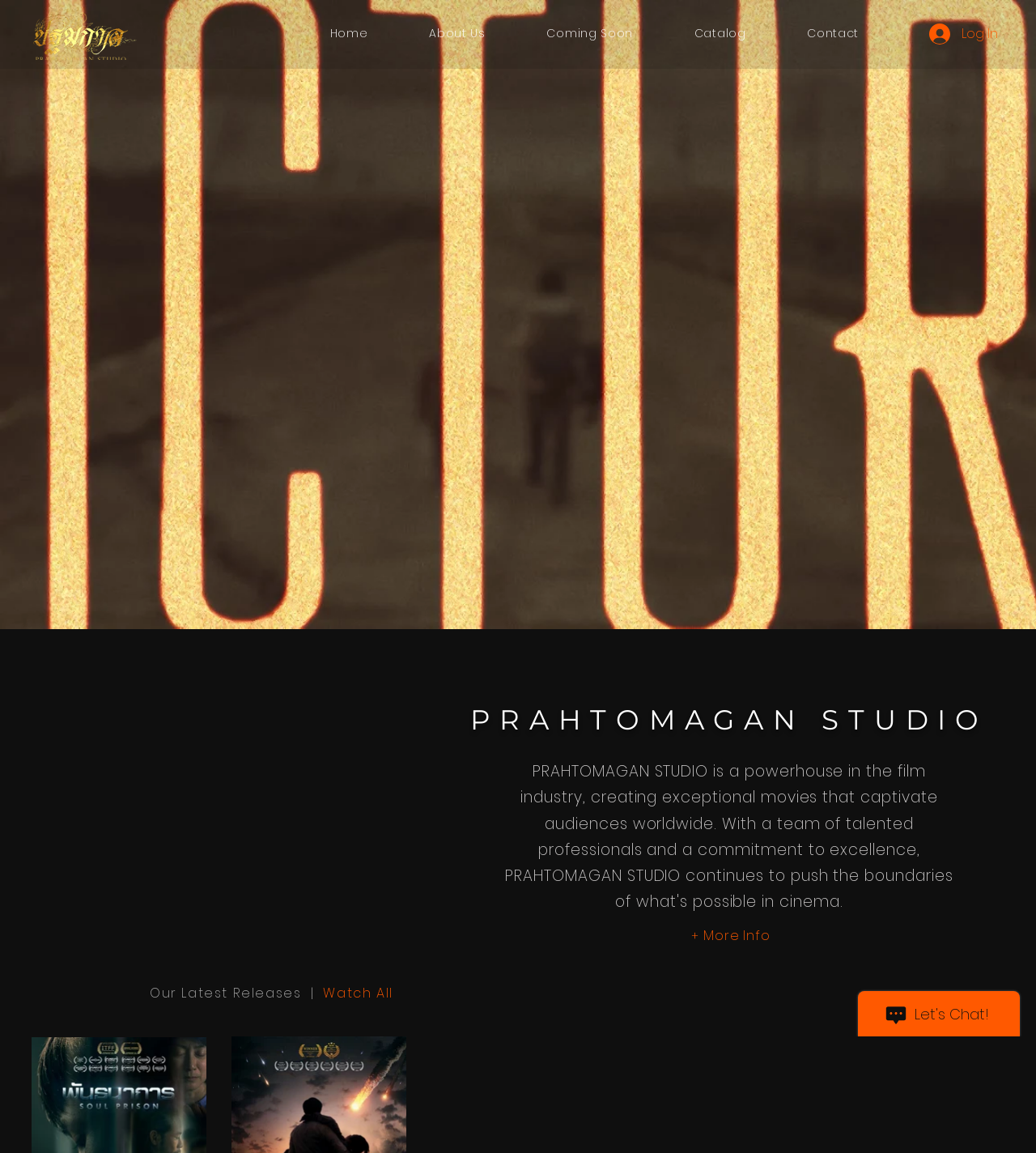Produce an extensive caption that describes everything on the webpage.

The webpage is for Prahtomagan Studio, a film production and post-production services company. At the top left corner, there is a logo image, "Logo-1.png", which is a clickable link. Next to the logo, there is a navigation menu with five links: "Home", "About Us", "Coming Soon", "Catalog", and "Contact", arranged horizontally from left to right. 

On the top right corner, there is a "Log In" button with a small icon to its left. Below the navigation menu, there is a prominent heading that reads "Our Latest Releases | Watch All", which is also a clickable link. 

Further down the page, there is a link that says "More Info" with a plus sign icon, positioned near the center of the page. At the bottom right corner, there is an iframe for Wix Chat.